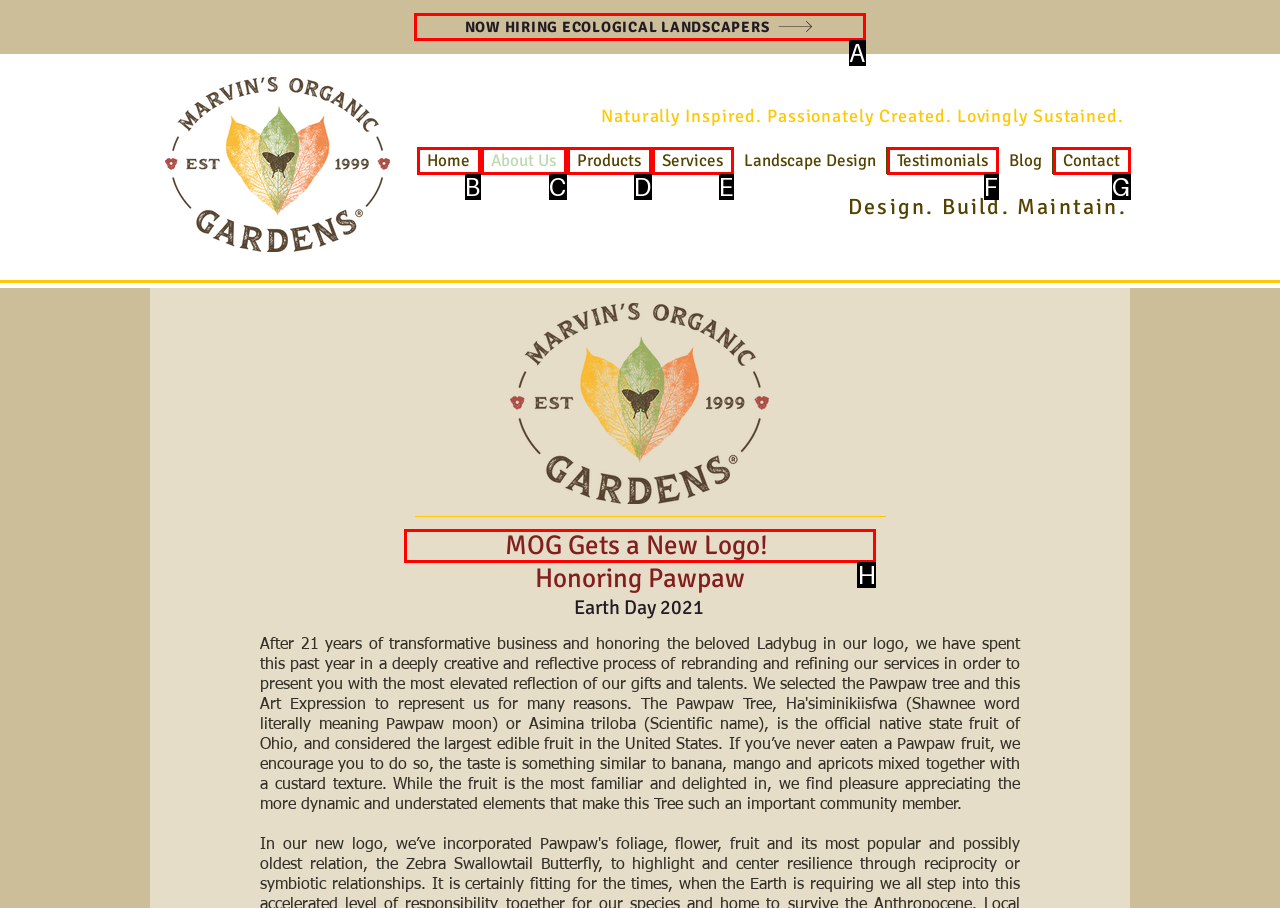Tell me which one HTML element I should click to complete the following task: Check out the 'MOG Gets a New Logo!' heading
Answer with the option's letter from the given choices directly.

H